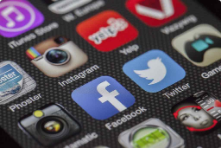Provide a thorough description of what you see in the image.

The image features a close-up view of a smartphone screen displaying a variety of social media and application icons. Prominently visible are well-known applications including Facebook, Twitter, Instagram, and YouTube, among others. This arrangement of apps reflects contemporary digital communication and social networking trends, illustrating how integral these platforms have become in everyday life, particularly among teenagers. The context of social media use raises important concerns regarding its impact on mental health, with links between excessive usage and issues such as cyberbullying, sleep disturbances, and reduced physical activity being highlighted in recent discussions. The image encapsulates the essence of modern connectivity and the multifaceted effects of social media on youth.